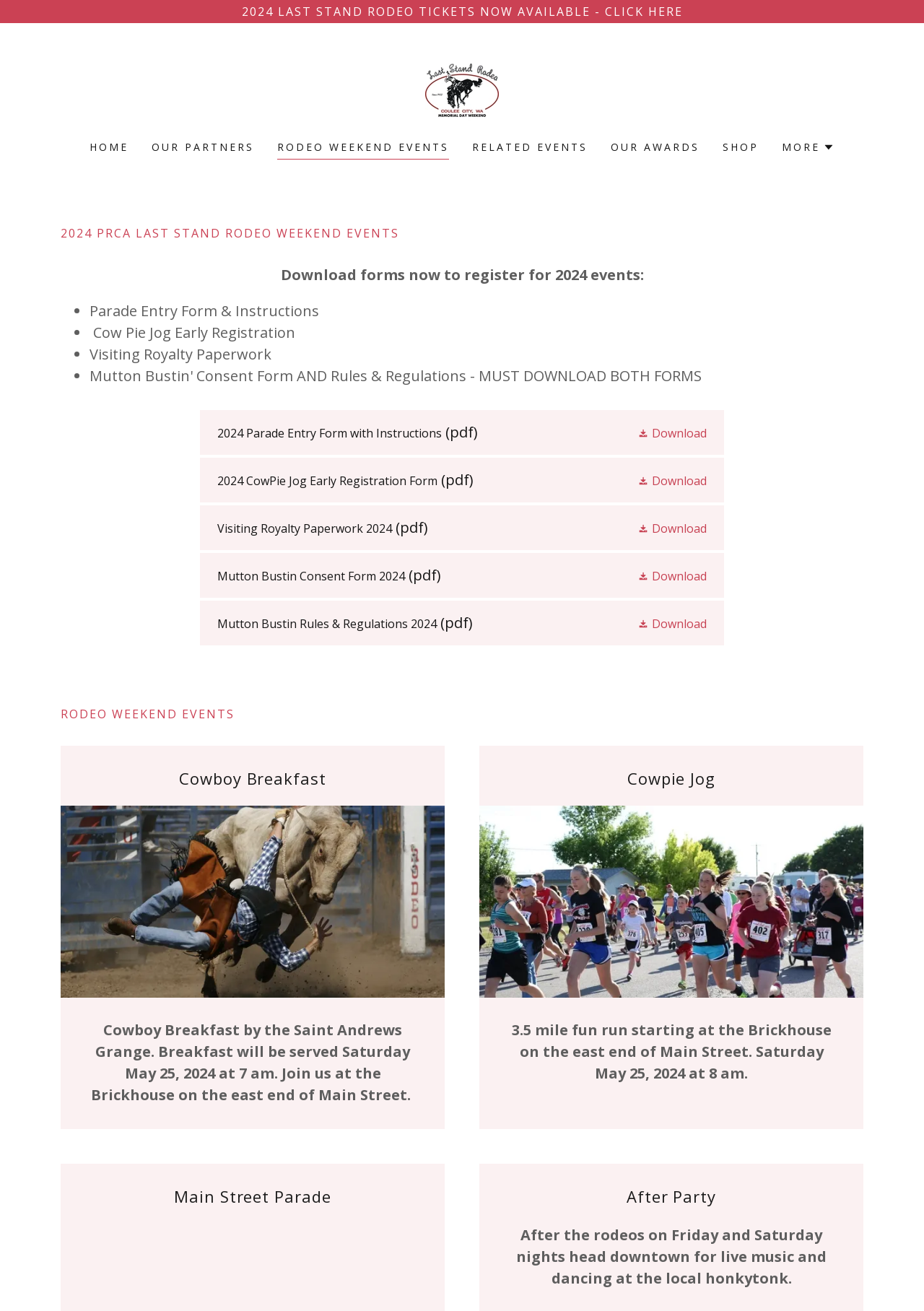Identify the bounding box coordinates of the region that should be clicked to execute the following instruction: "Click the link to buy 2024 Last Stand Rodeo tickets".

[0.0, 0.002, 1.0, 0.015]